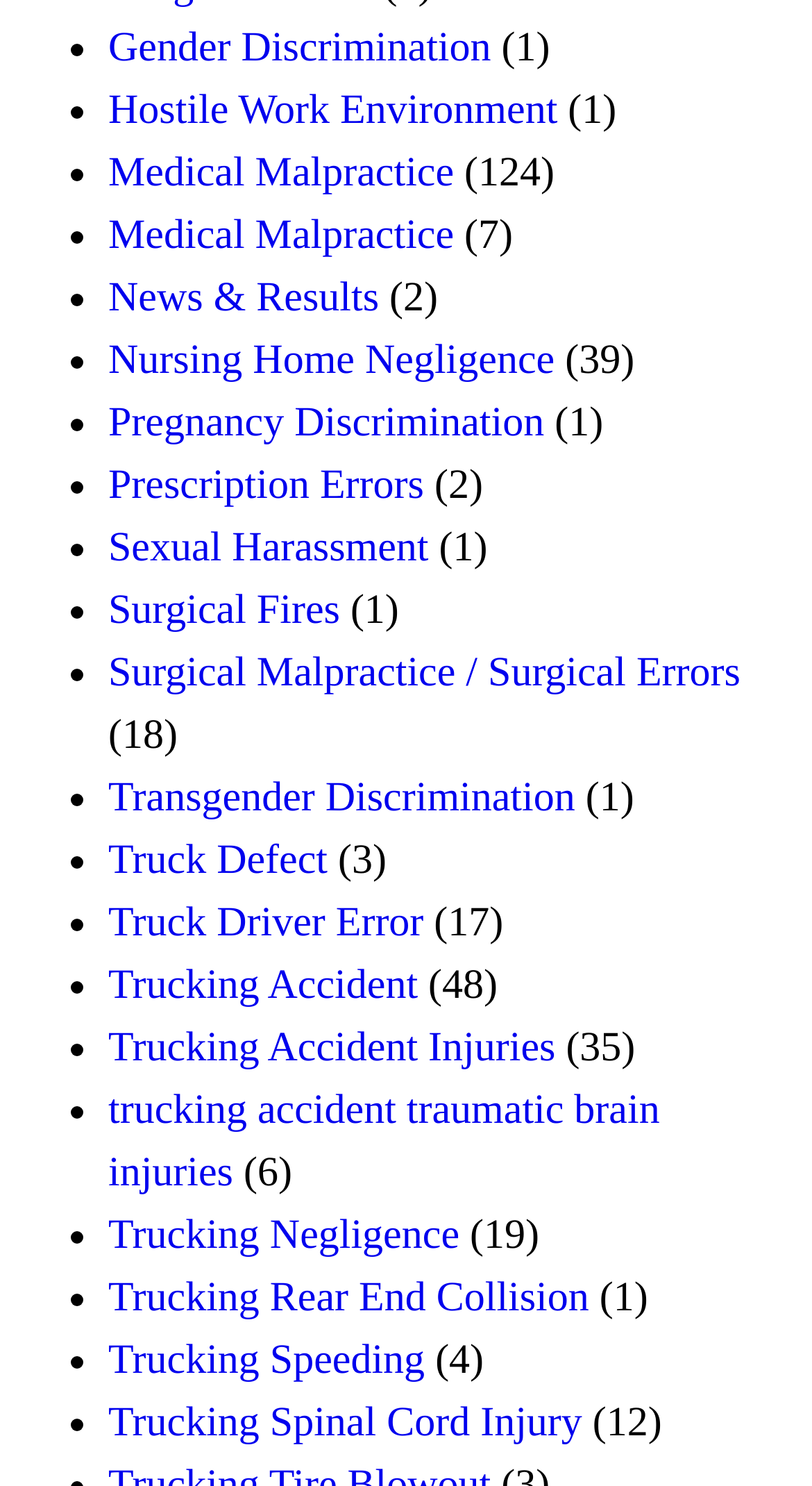How many types of discrimination are listed?
Craft a detailed and extensive response to the question.

I counted the number of links that have 'Discrimination' in their text, and found 14 of them.